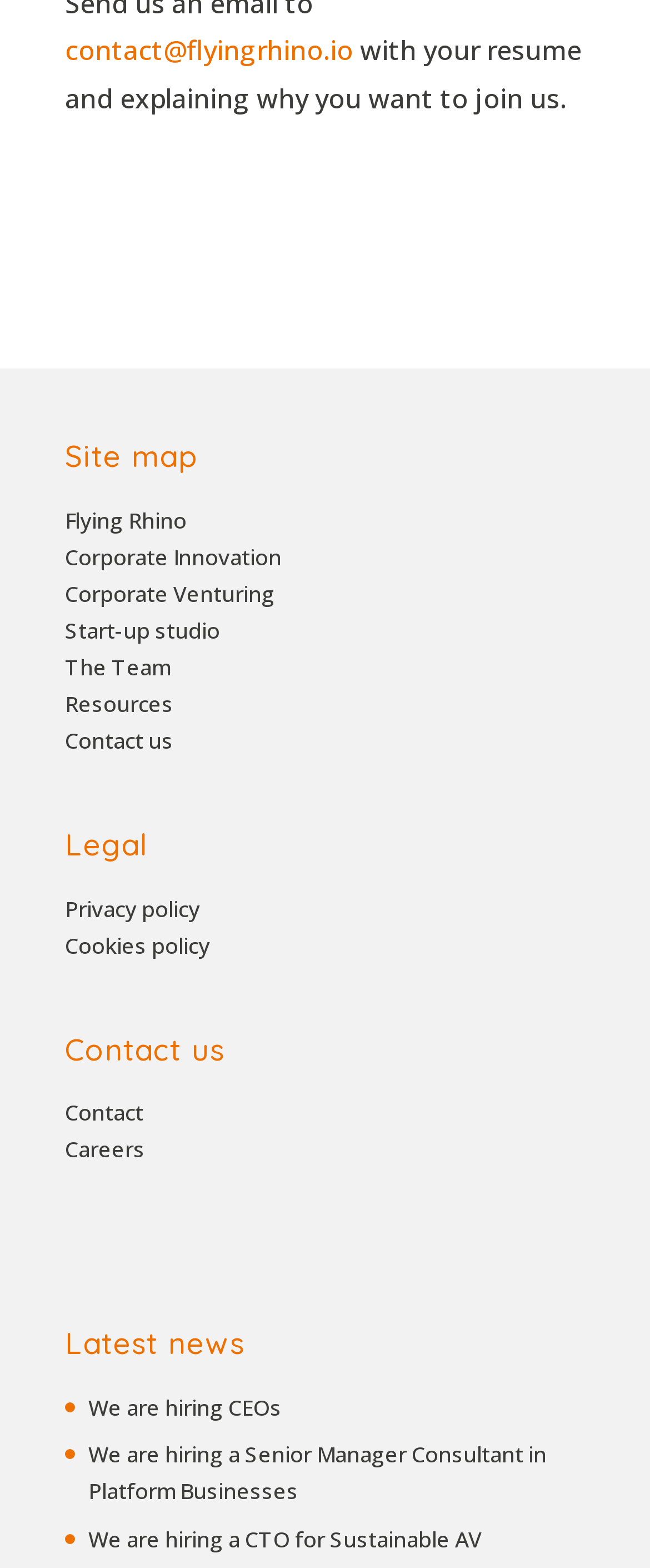How many links are under 'Site map'?
Kindly give a detailed and elaborate answer to the question.

I counted the number of link elements under the 'Site map' heading, which are 'Flying Rhino', 'Corporate Innovation', 'Corporate Venturing', 'Start-up studio', 'The Team', 'Resources', 'Contact us', and 'Legal'.